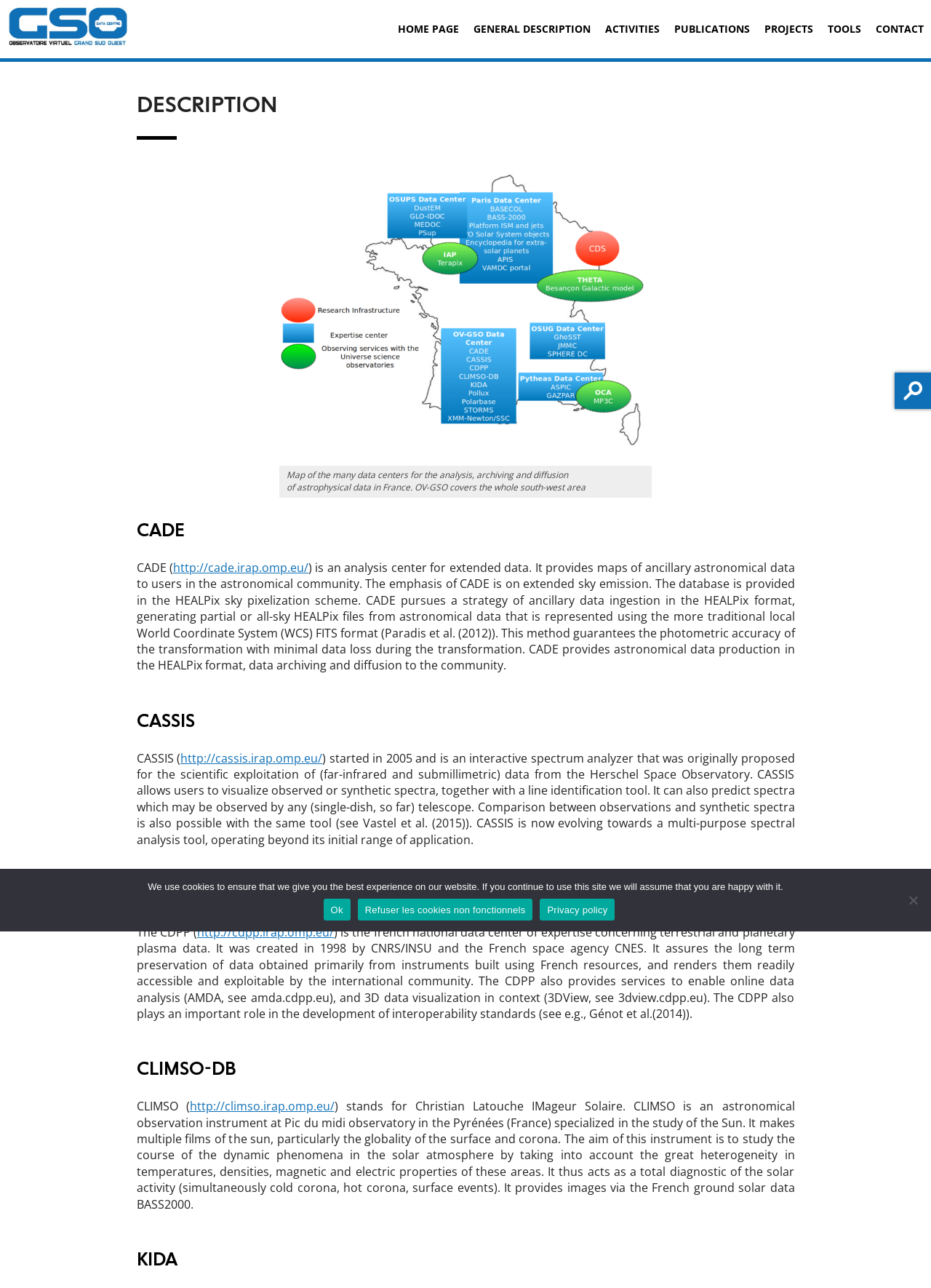Determine the bounding box for the UI element that matches this description: "parent_node: Rechercher : value="Rechercher"".

[0.641, 0.036, 0.797, 0.06]